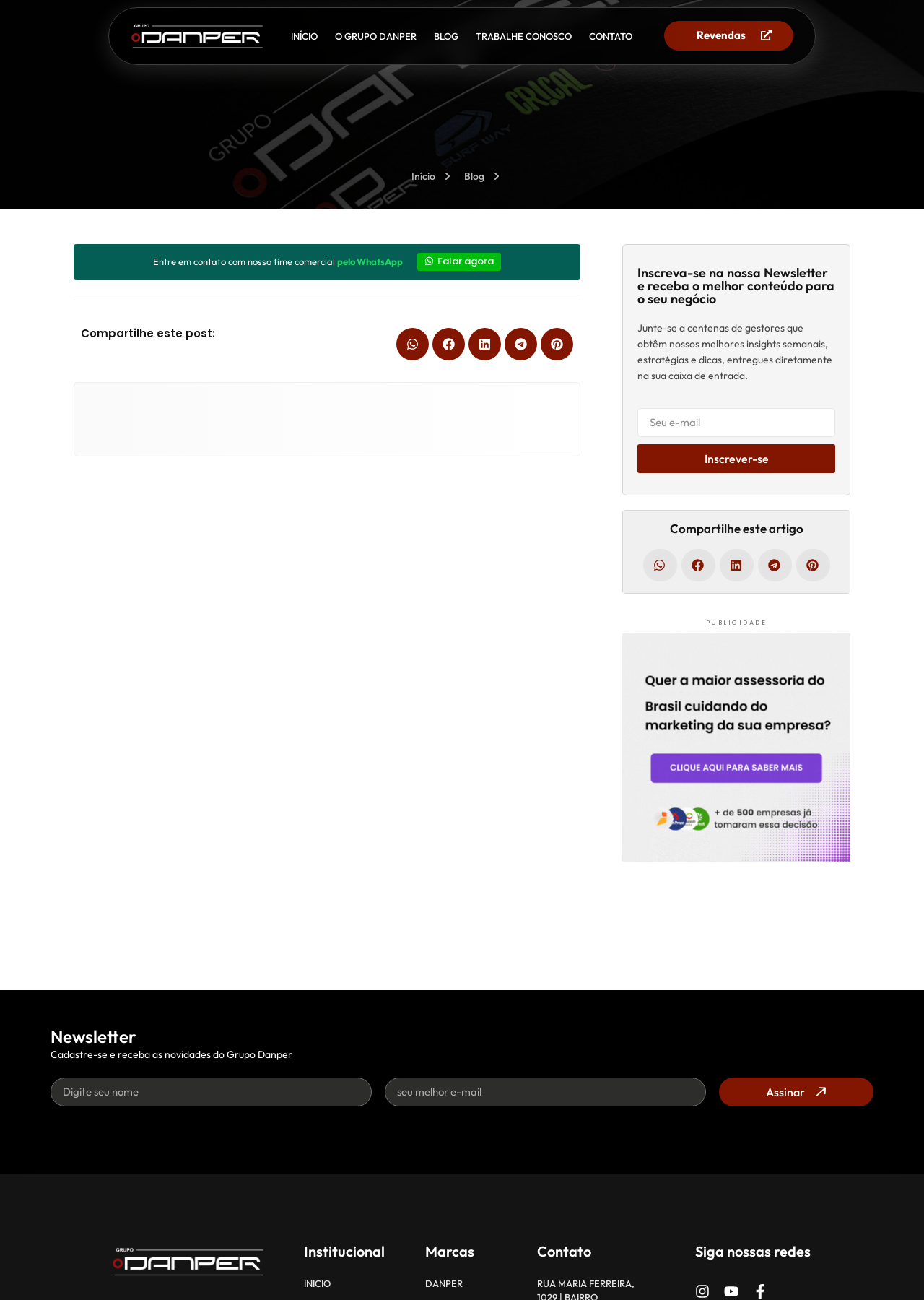What is the call-to-action of the WhatsApp button? Observe the screenshot and provide a one-word or short phrase answer.

Falar agora